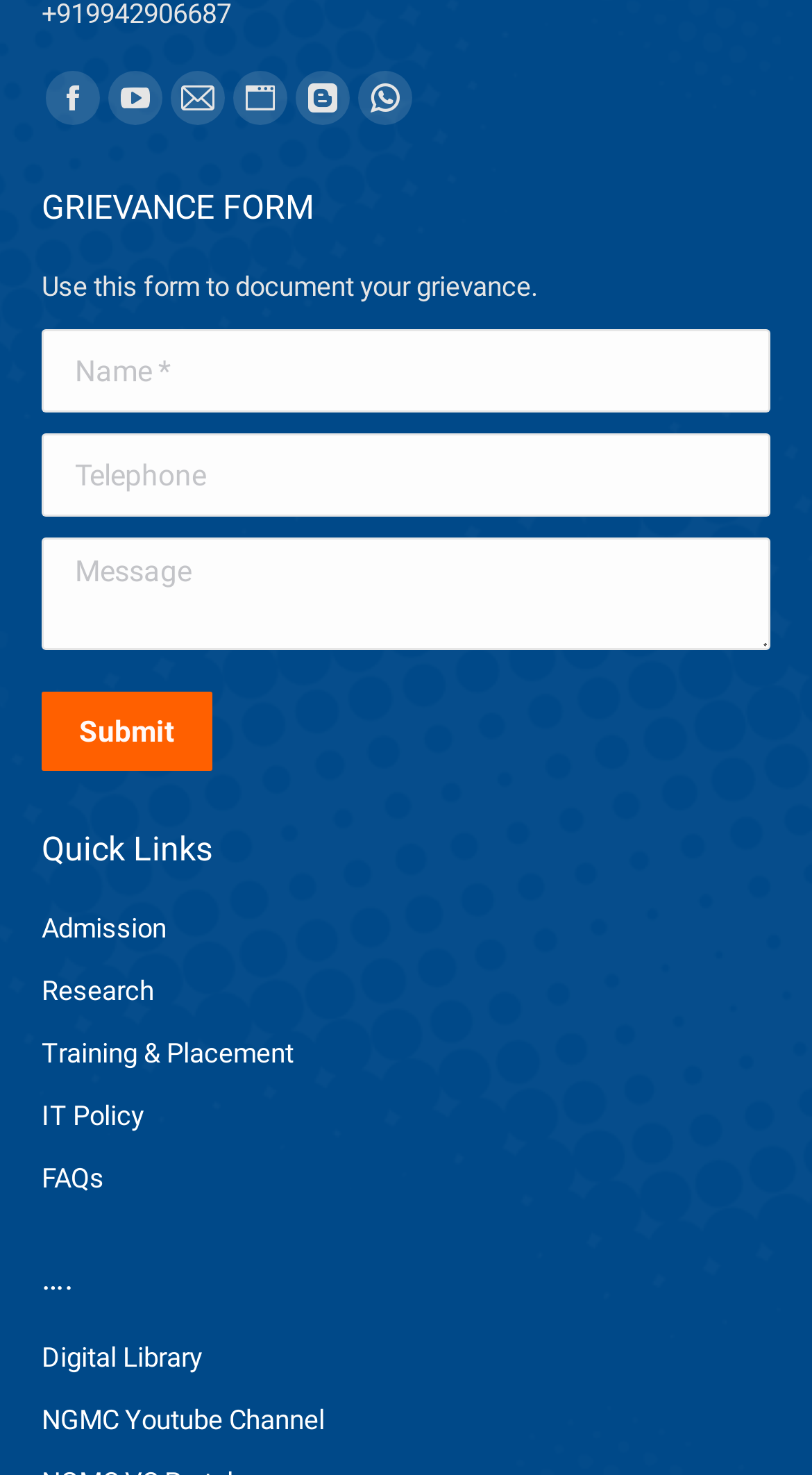Answer the question with a single word or phrase: 
Is the telephone field required in the grievance form?

No